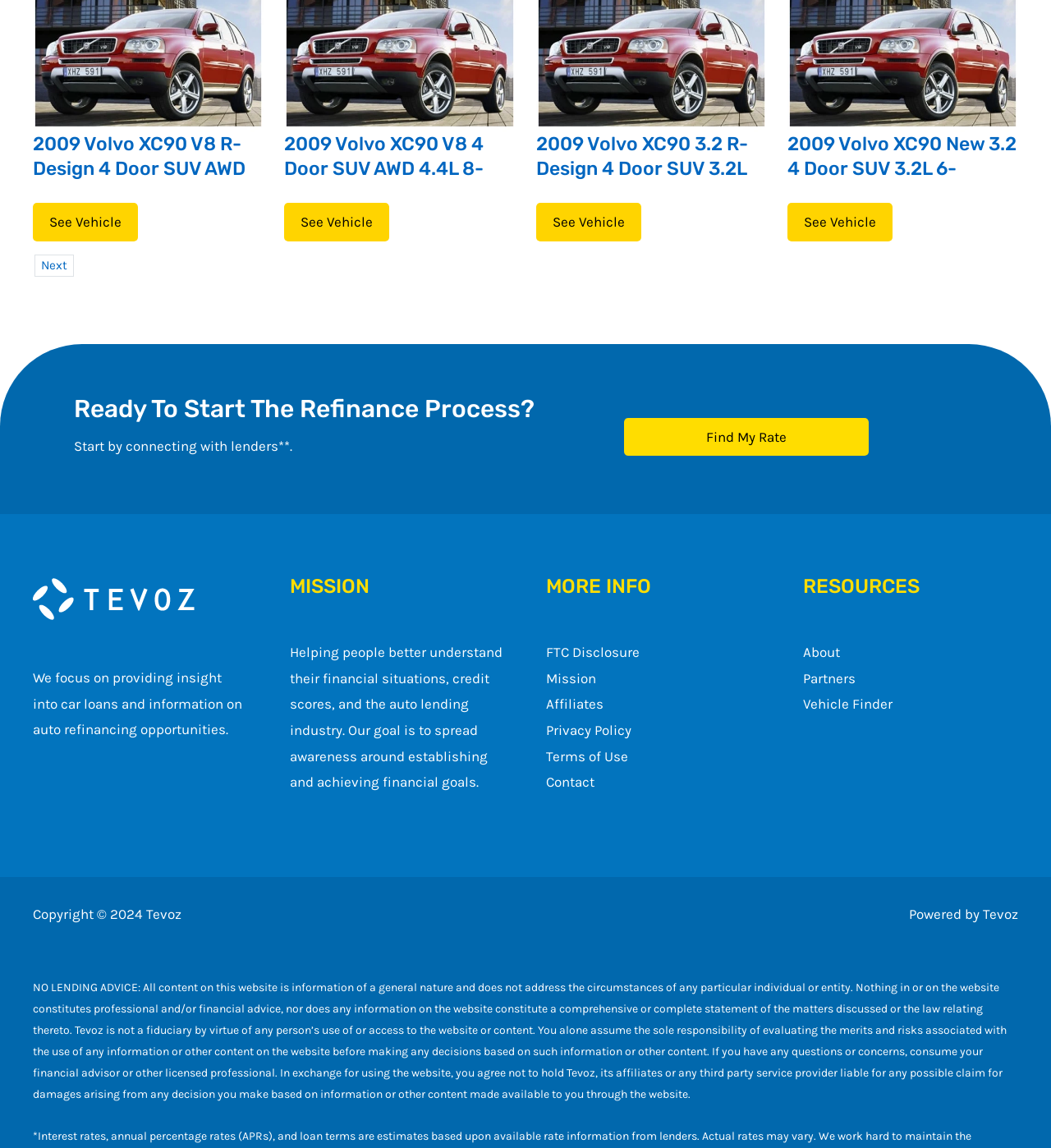Extract the bounding box coordinates for the described element: "Terms of Use". The coordinates should be represented as four float numbers between 0 and 1: [left, top, right, bottom].

[0.52, 0.651, 0.598, 0.666]